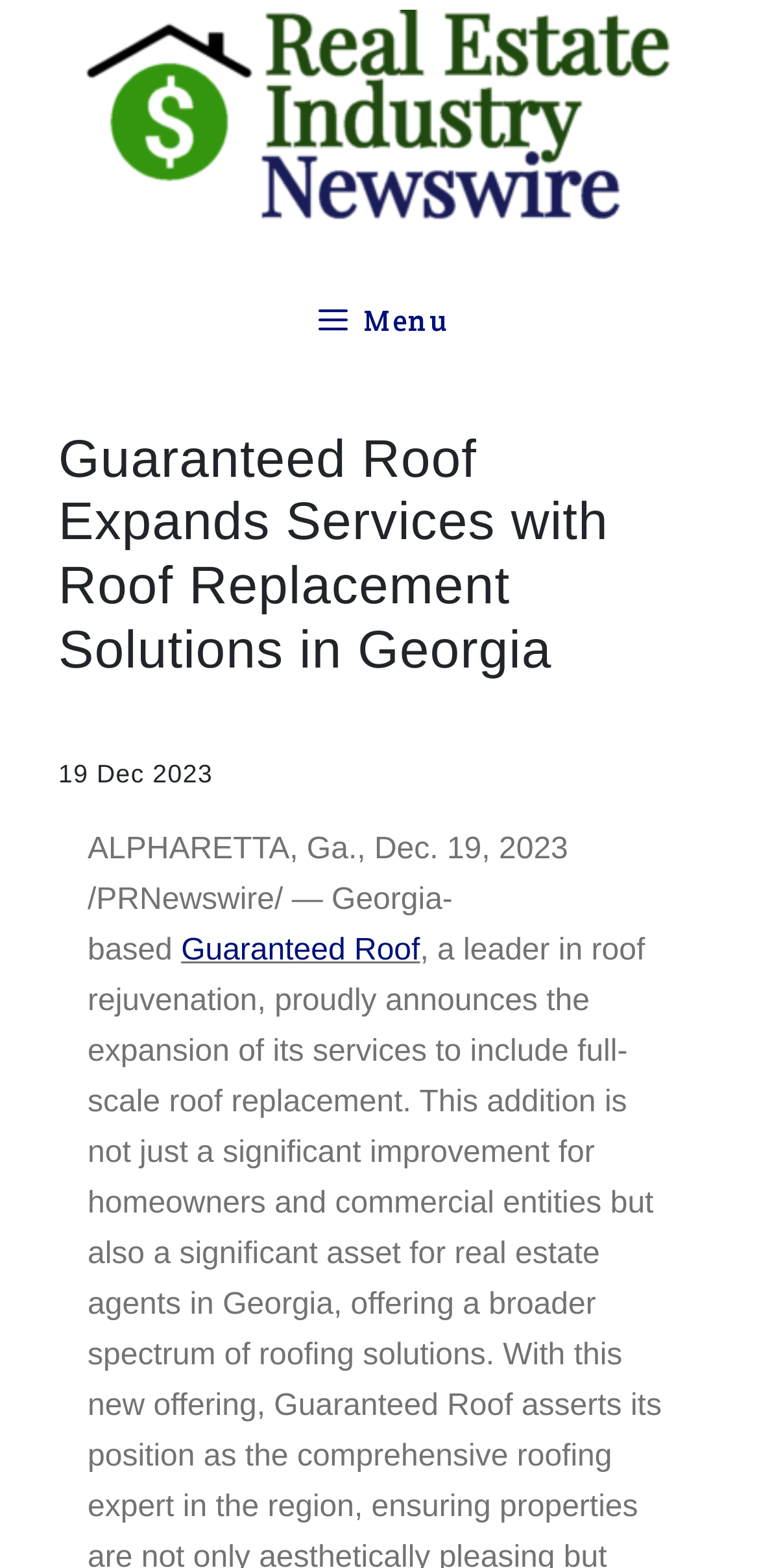What is Guaranteed Roof a leader in?
Based on the visual information, provide a detailed and comprehensive answer.

According to the webpage, Guaranteed Roof is a leader in roof rejuvenation, as stated in the text ', a leader in roof rejuvenation, proudly announces the expansion of its services...'.